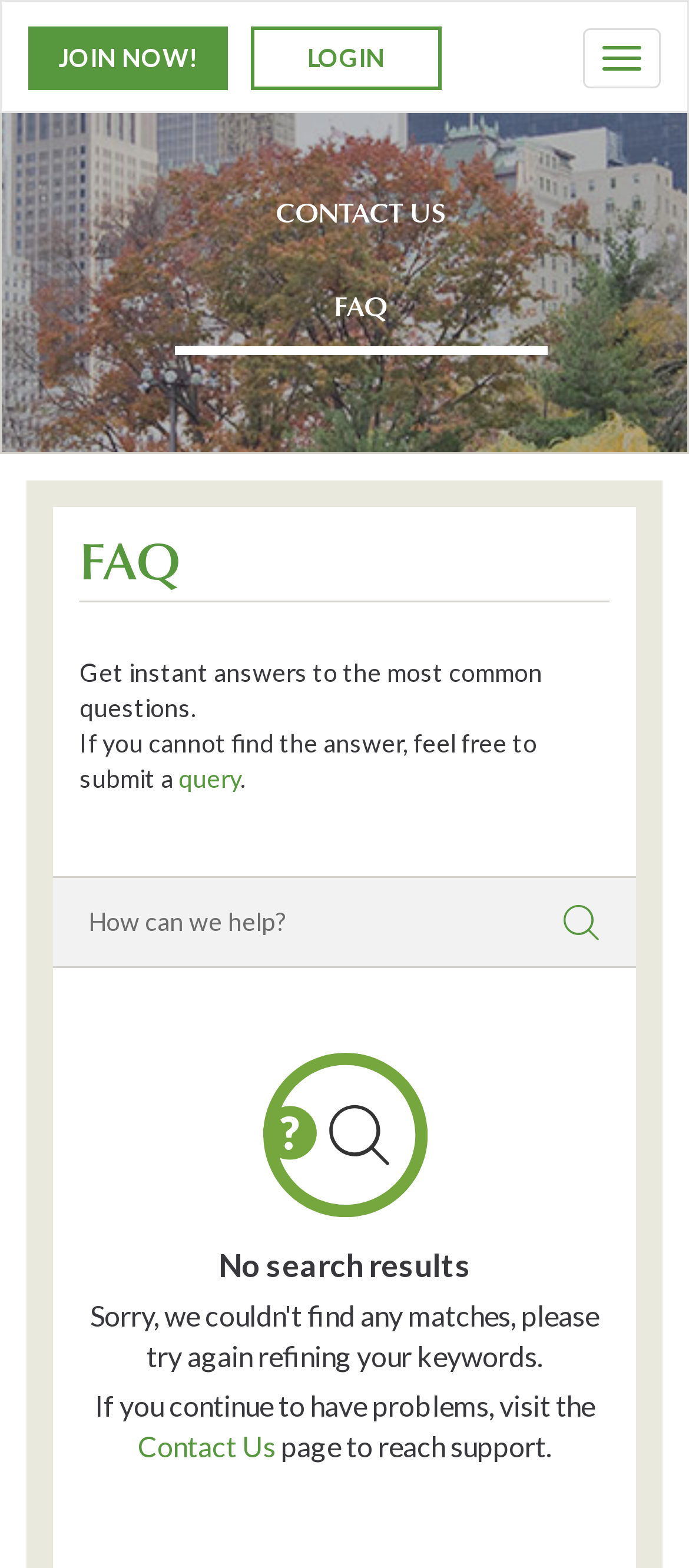Generate a thorough caption that explains the contents of the webpage.

The webpage is titled "SALUS - FAQs" and appears to be a Frequently Asked Questions page. At the top right corner, there is a "Toggle navigation" button. Below it, there are three links: "JOIN NOW!", "LOGIN", and "CONTACT US", aligned horizontally. 

Further down, there is a prominent "FAQ" heading, followed by a horizontal separator line. Below the separator, there is a brief introduction to the FAQ section, which states that users can find instant answers to common questions and submit a query if they can't find the answer.

On the left side of the page, there is a search box with a placeholder text "How can we help?" and a search button with a magnifying glass icon to the right of it. 

Below the search box, there is an image of "Salus" and a section that displays search results. If there are no search results, a message "No search results" is displayed. 

At the bottom of the page, there is a message that provides an alternative solution if users continue to have problems, which is to visit the "Contact Us" page to reach support.